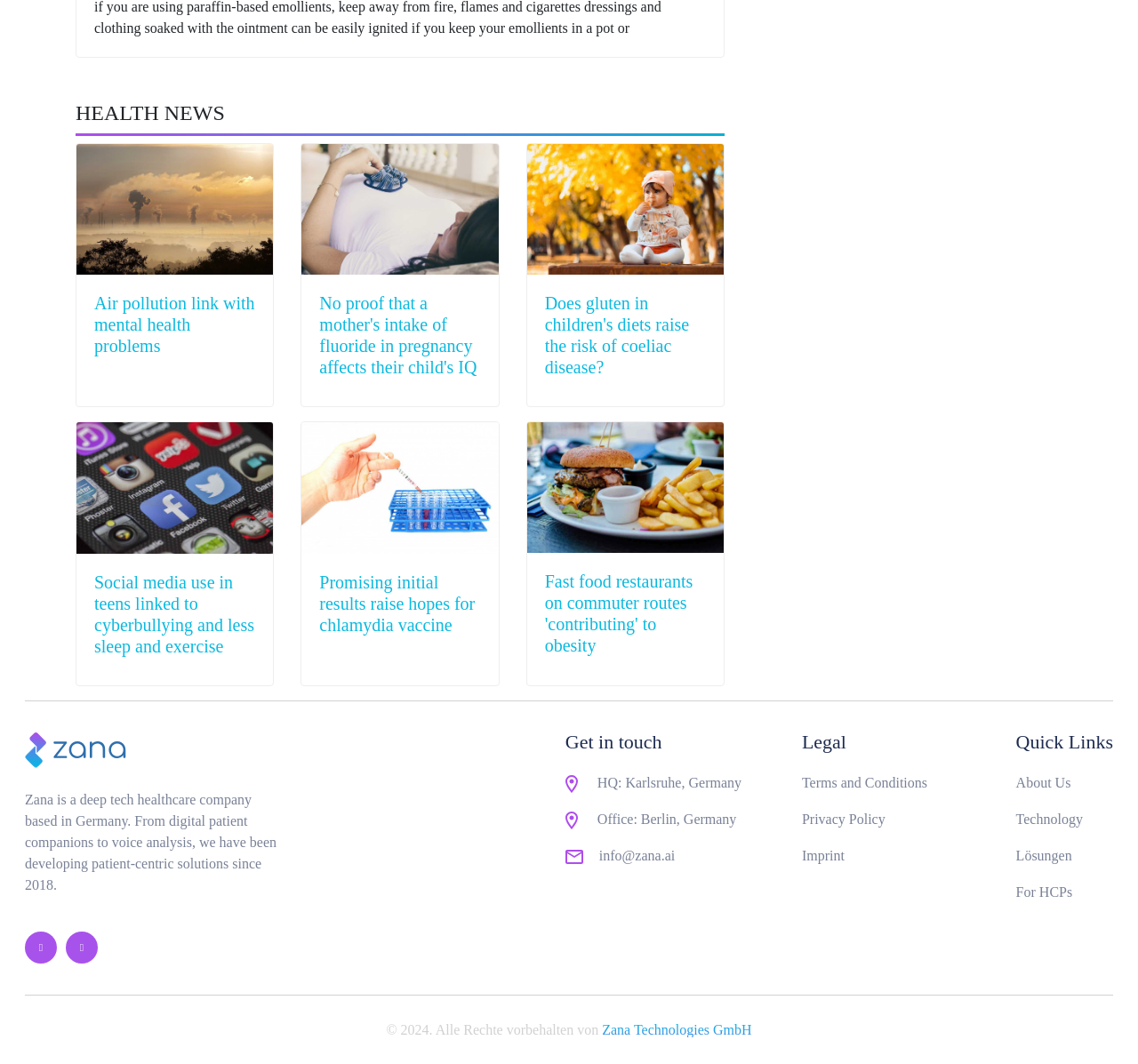What is the topic of the first health news article?
Answer with a single word or phrase, using the screenshot for reference.

Air pollution link with mental health problems